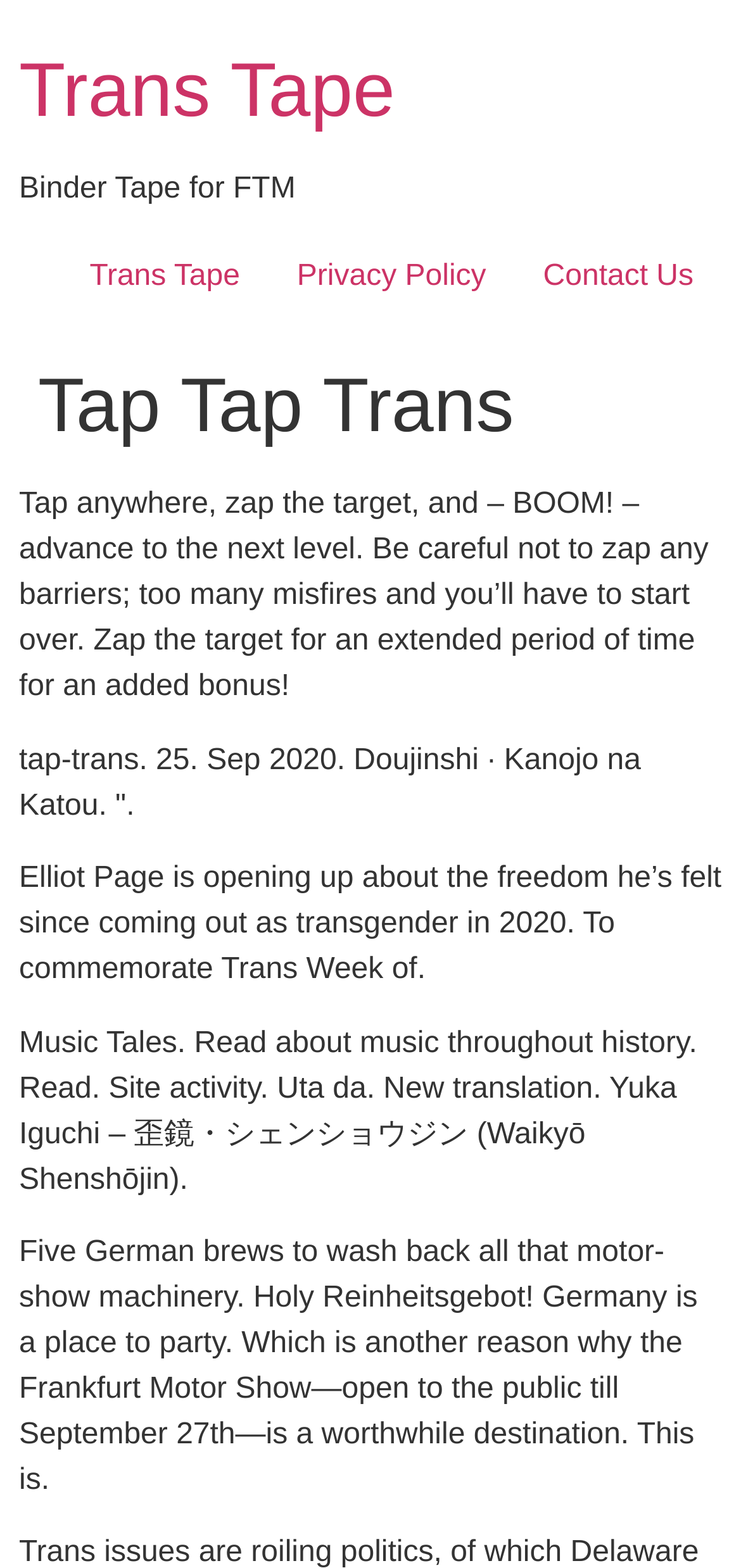Use a single word or phrase to answer the question: How many paragraphs of text are on the webpage?

5